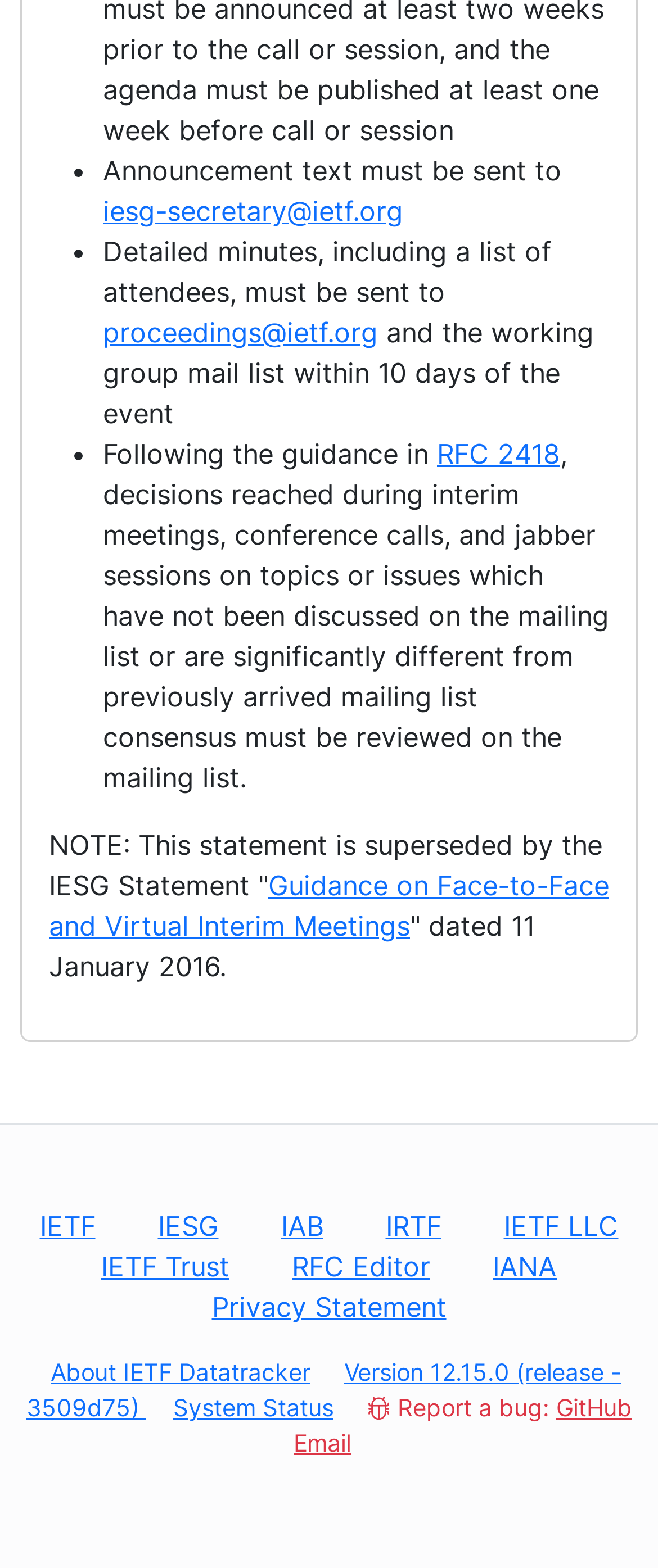What is the guidance for face-to-face and virtual interim meetings?
Answer the question with a detailed explanation, including all necessary information.

The webpage mentions that the statement is superseded by the IESG Statement 'Guidance on Face-to-Face and Virtual Interim Meetings' dated 11 January 2016, which implies that the guidance for face-to-face and virtual interim meetings can be found in this IESG Statement.